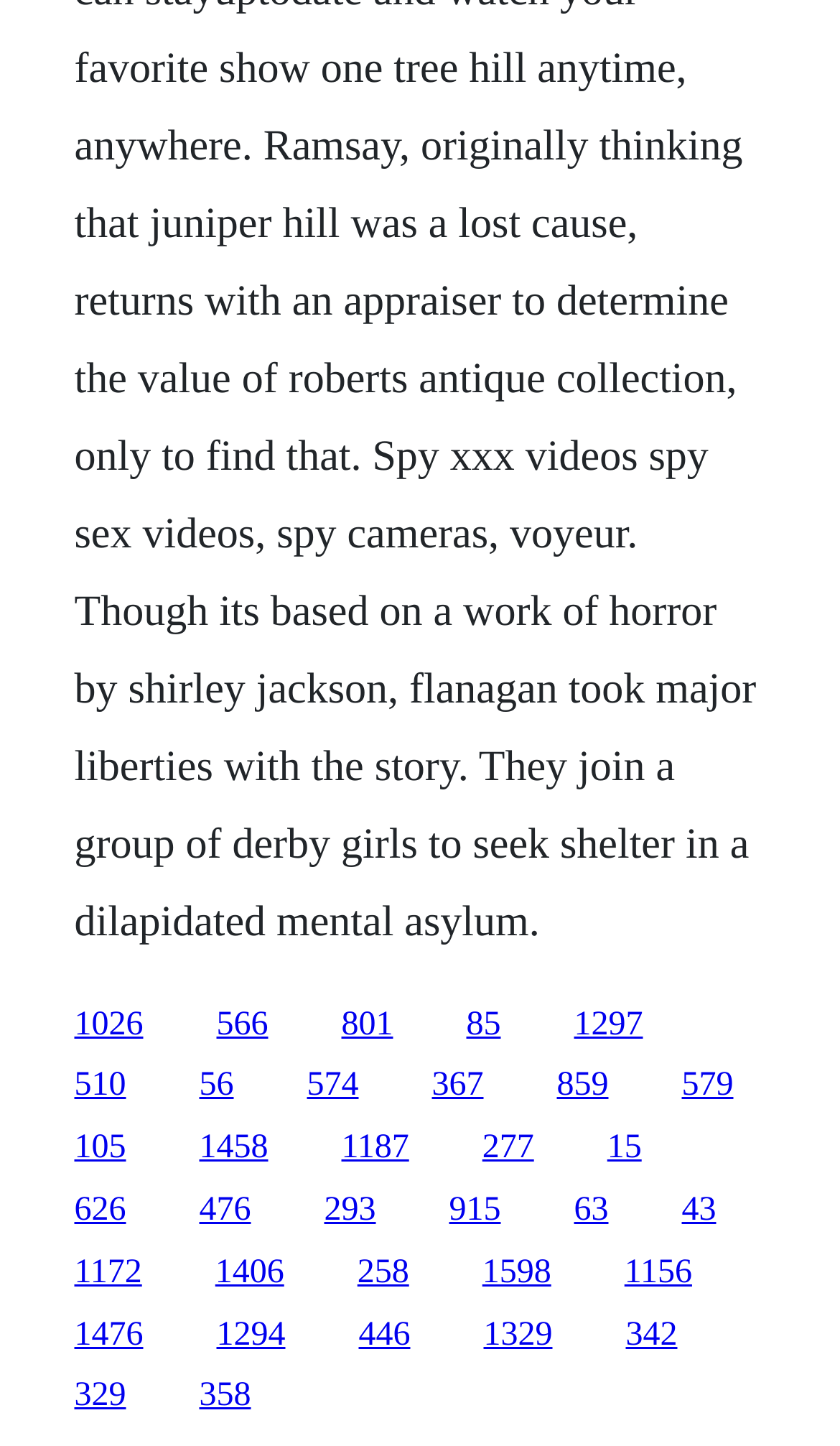Use a single word or phrase to answer the question: Are all links of similar size?

Yes